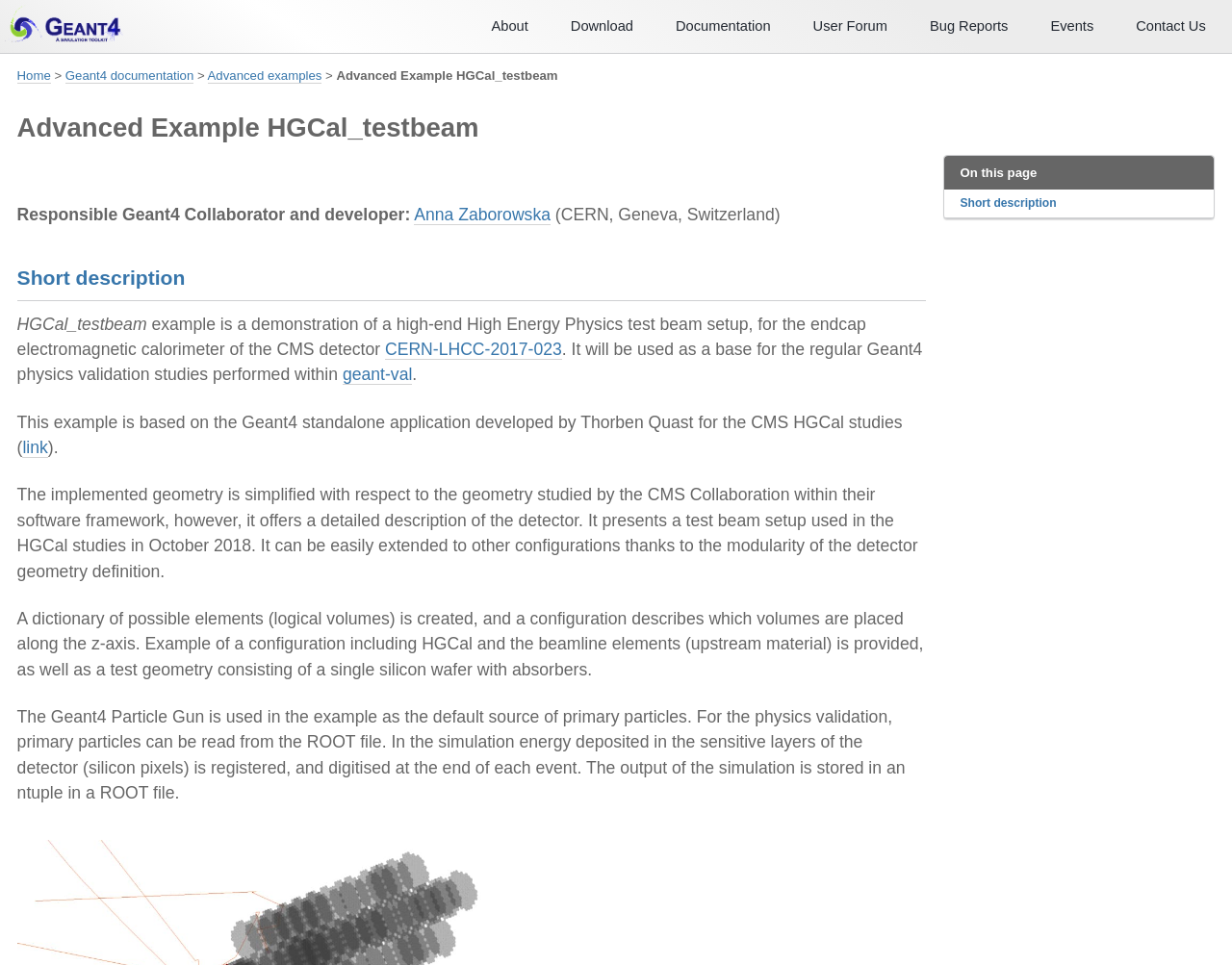Identify the bounding box coordinates of the element that should be clicked to fulfill this task: "Go to the 'Documentation' page". The coordinates should be provided as four float numbers between 0 and 1, i.e., [left, top, right, bottom].

[0.548, 0.016, 0.625, 0.038]